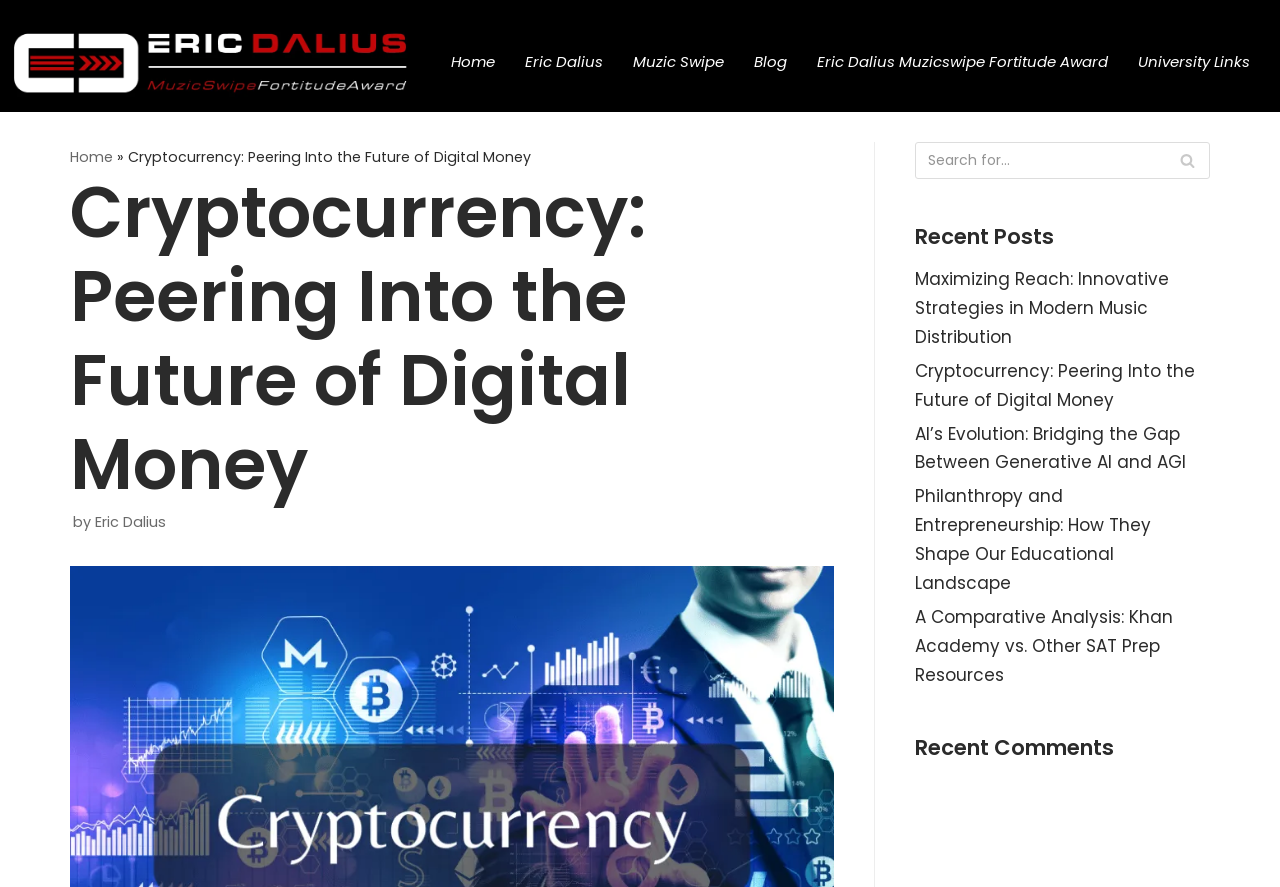Please find the bounding box coordinates of the element that you should click to achieve the following instruction: "Search for something". The coordinates should be presented as four float numbers between 0 and 1: [left, top, right, bottom].

[0.715, 0.16, 0.945, 0.202]